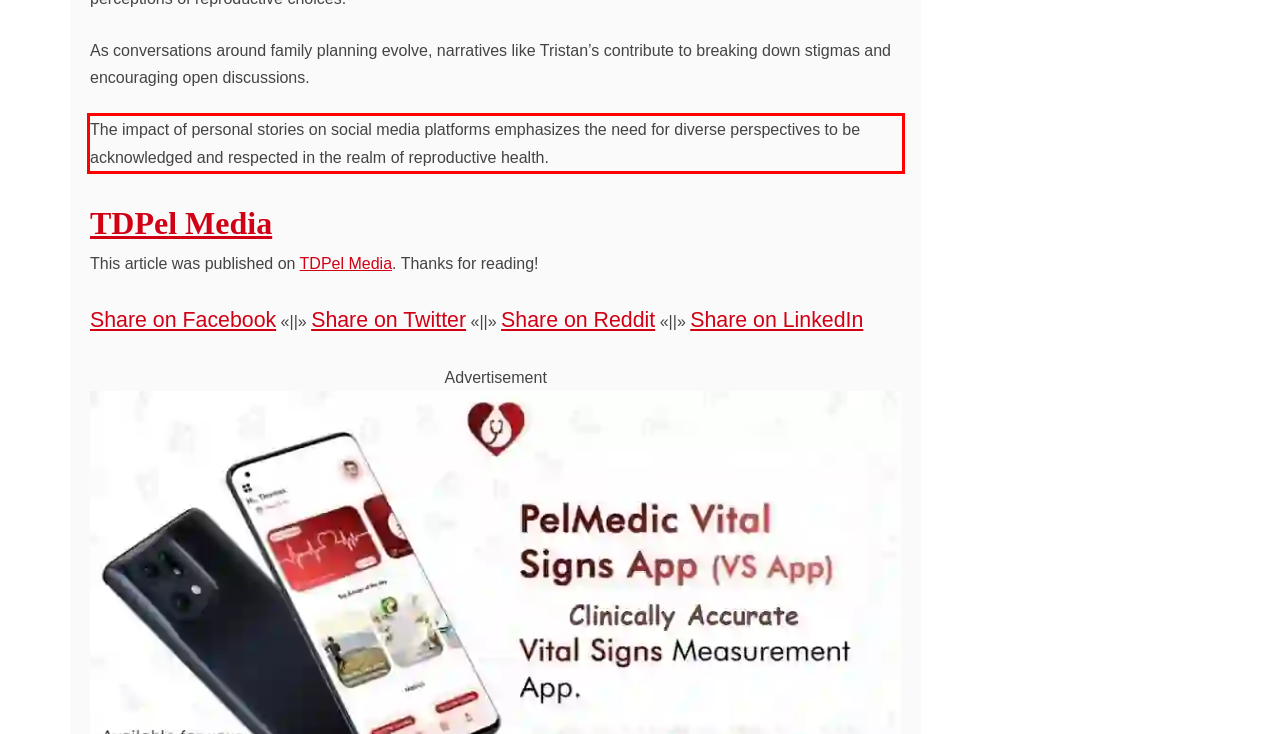Observe the screenshot of the webpage, locate the red bounding box, and extract the text content within it.

The impact of personal stories on social media platforms emphasizes the need for diverse perspectives to be acknowledged and respected in the realm of reproductive health.